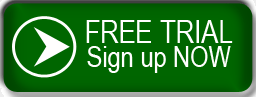What is the purpose of the button?
Carefully analyze the image and provide a detailed answer to the question.

The button is a call-to-action, encouraging users to take action by signing up for a trial, indicating an opportunity to experience the services provided on MetalExchangeDirect.com.